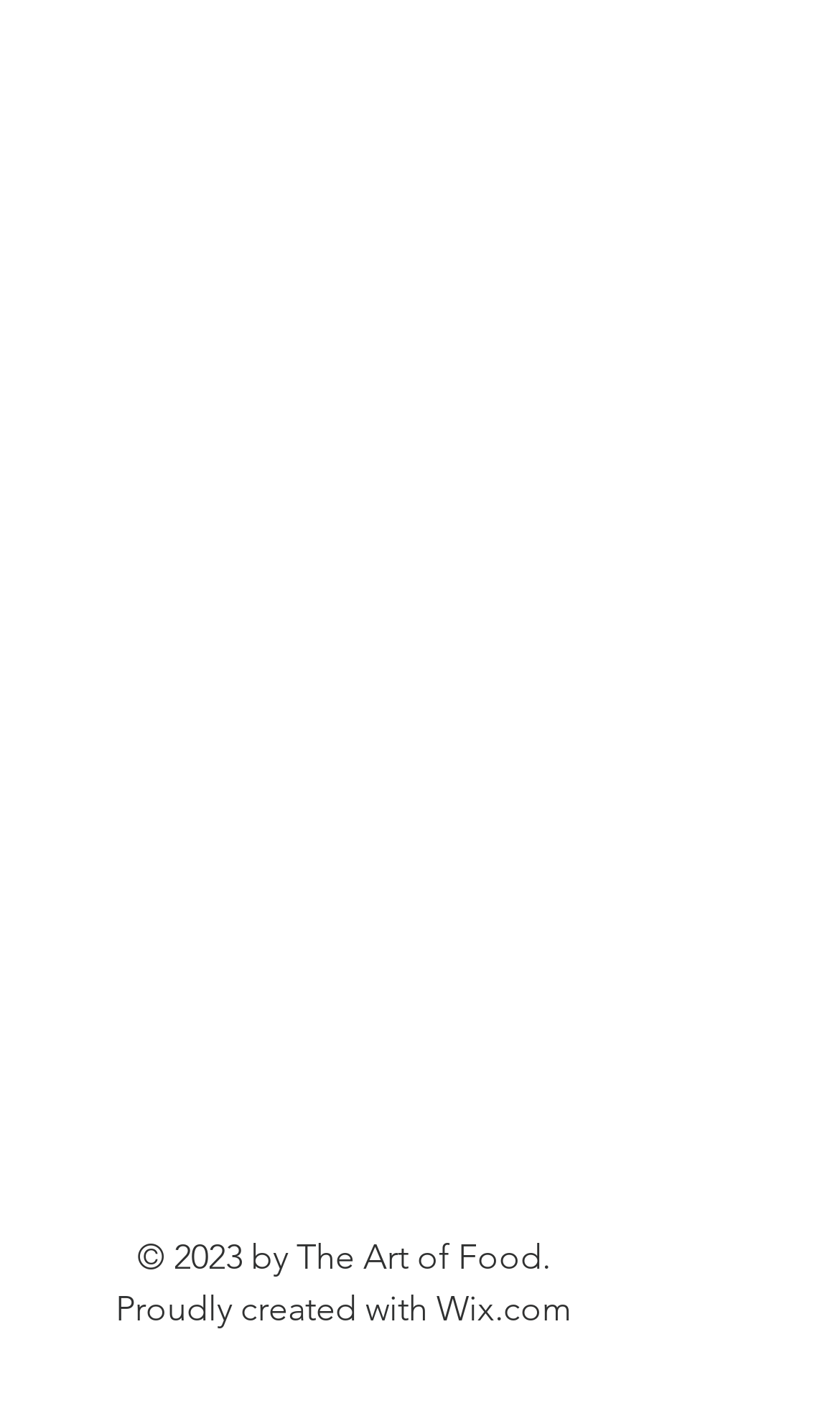Please respond to the question with a concise word or phrase:
How many social media links are there?

4